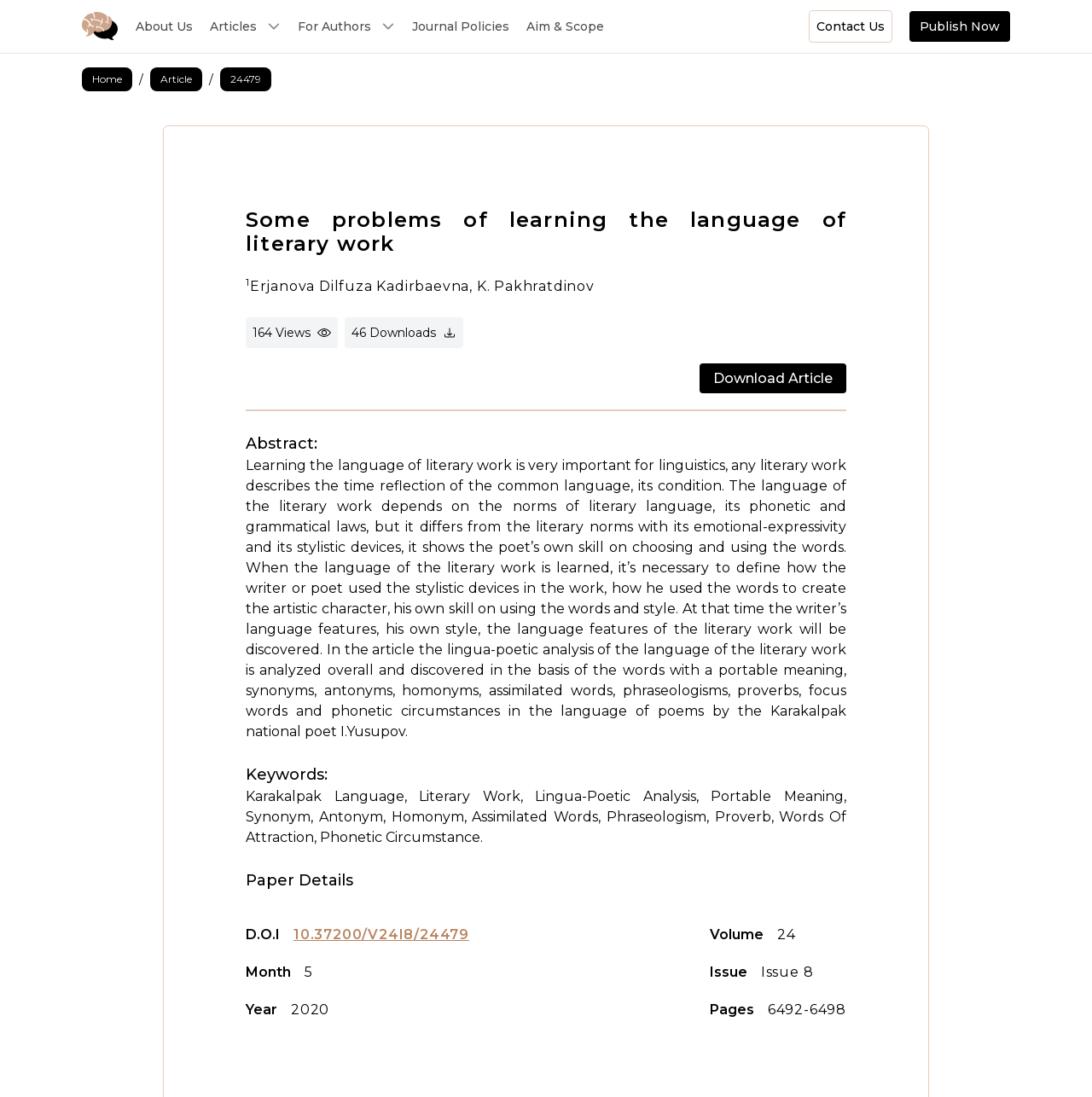Identify the main title of the webpage and generate its text content.

Some problems of learning the language of literary work